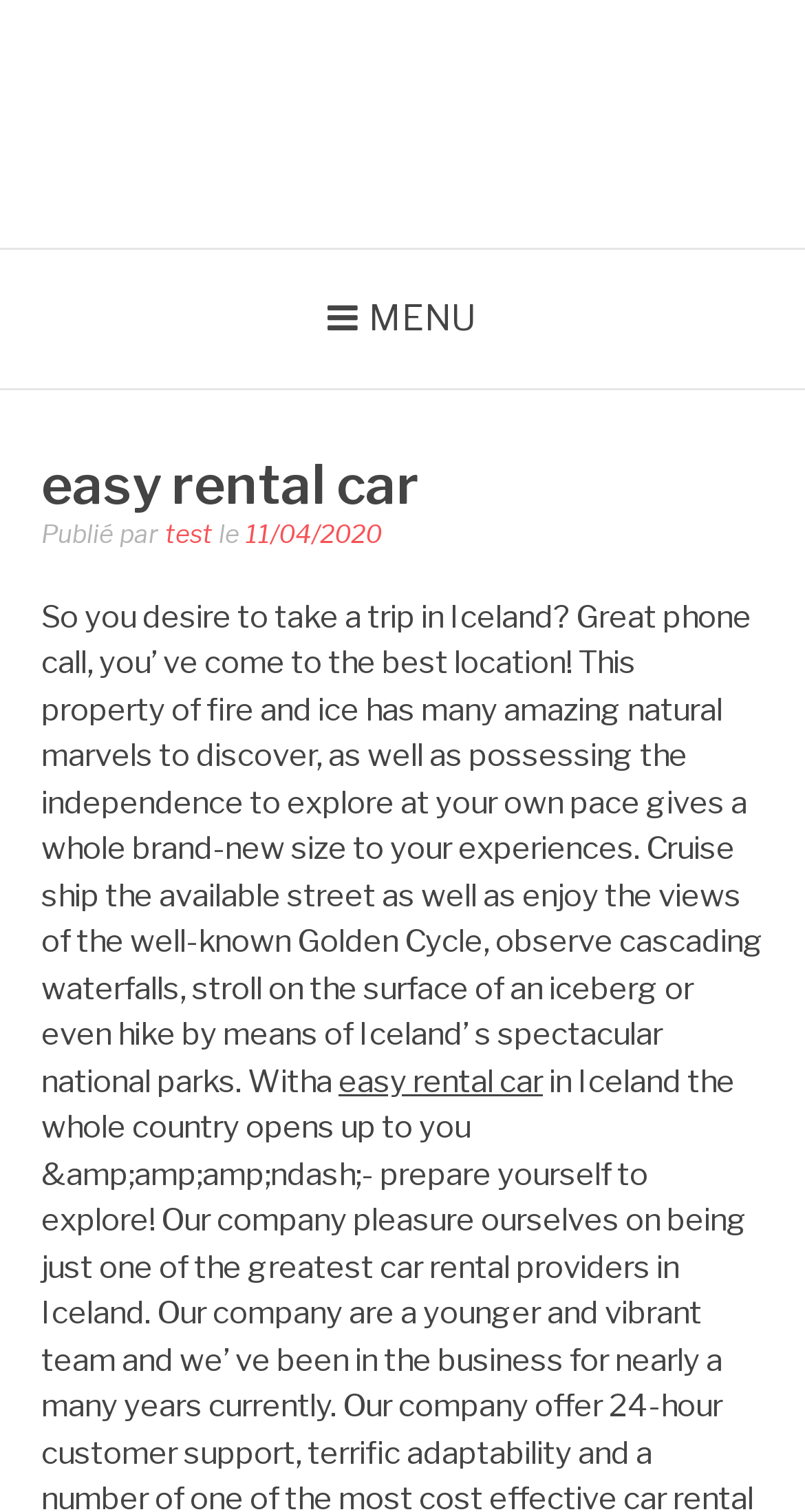What is the name of the rental car company?
Please provide a detailed answer to the question.

I found the answer by looking at the header section of the webpage, where it says 'easy rental car' in a prominent font, indicating that it's the name of the company.